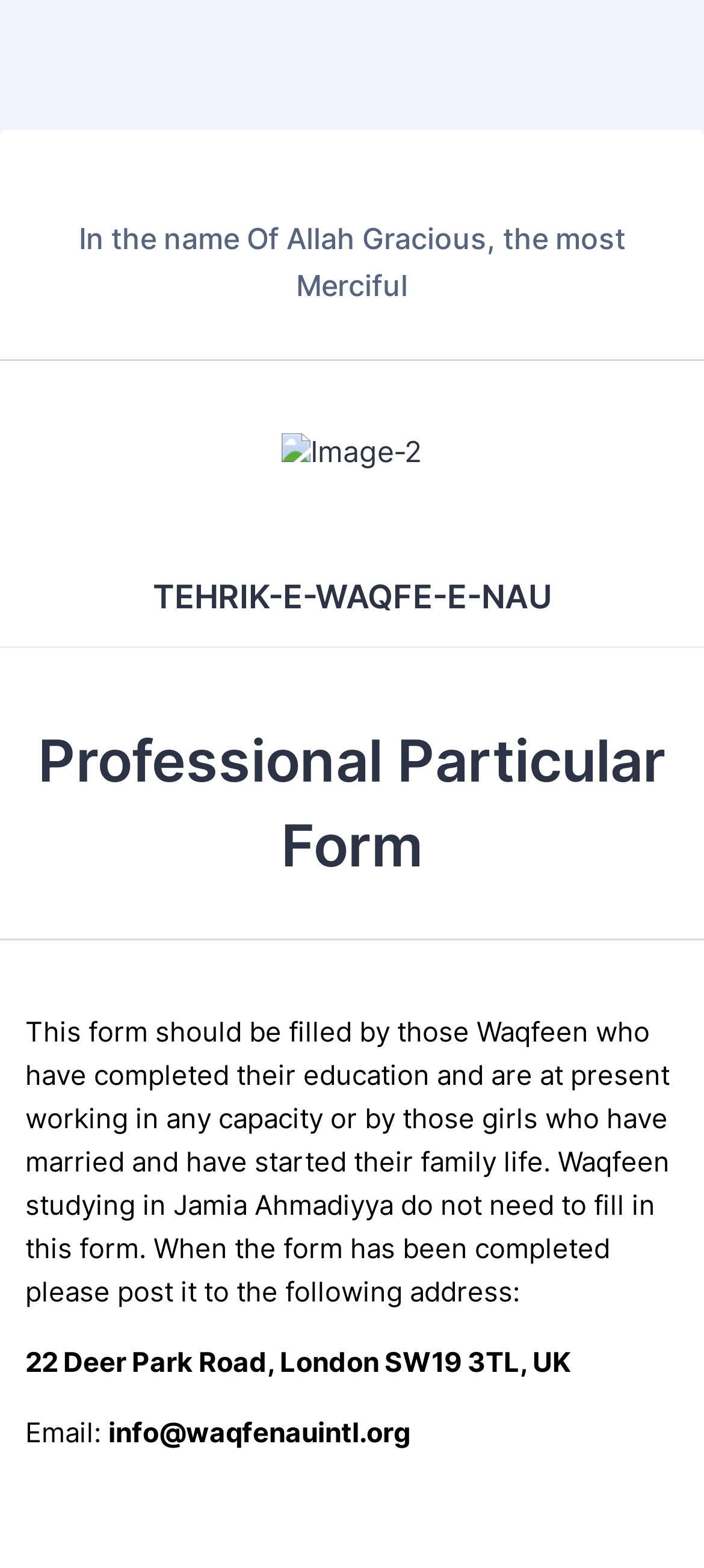Please answer the following question using a single word or phrase: 
What is the name of Allah mentioned at the top?

Gracious, the most Merciful